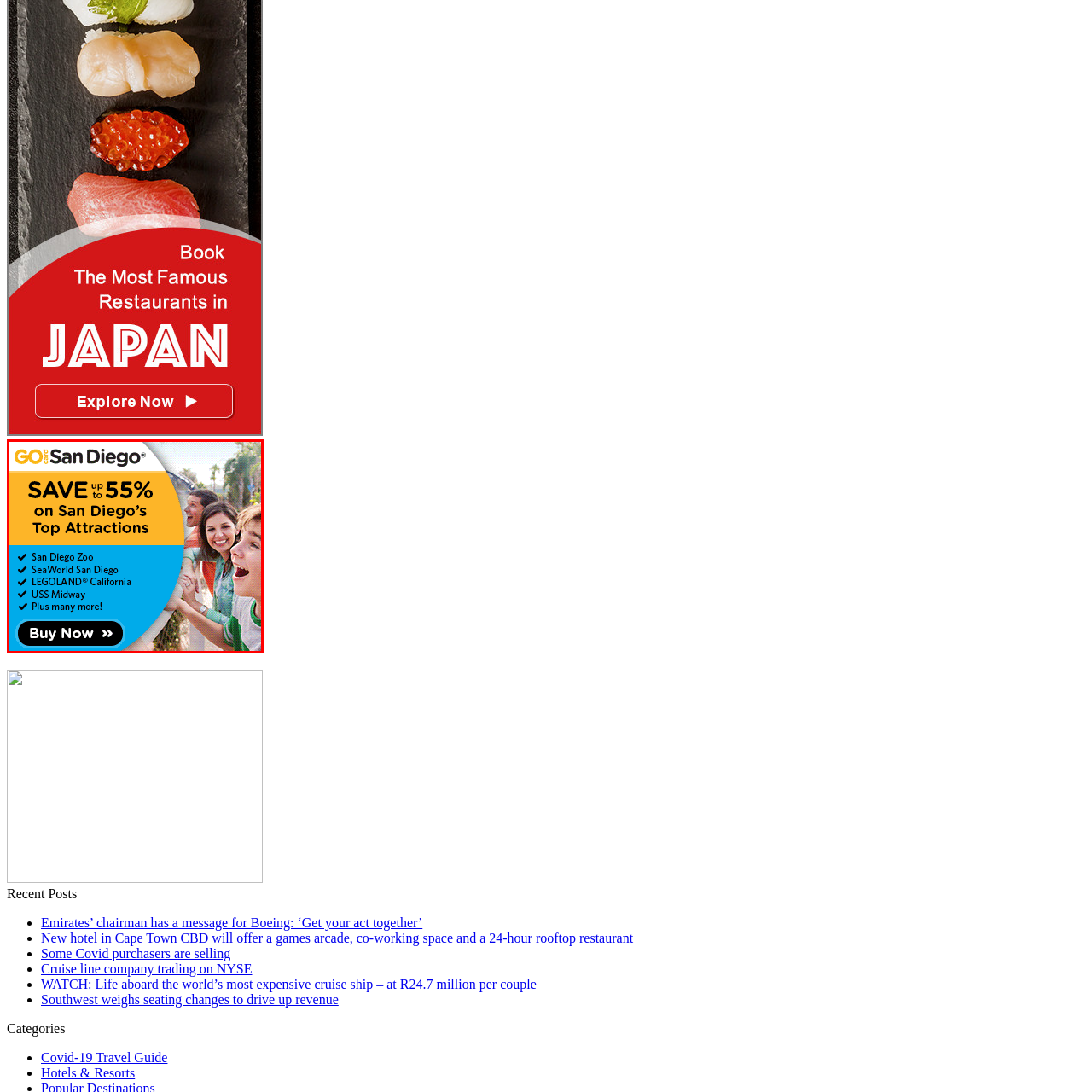Observe the content highlighted by the red box and supply a one-word or short phrase answer to the question: How many attractions are listed?

4